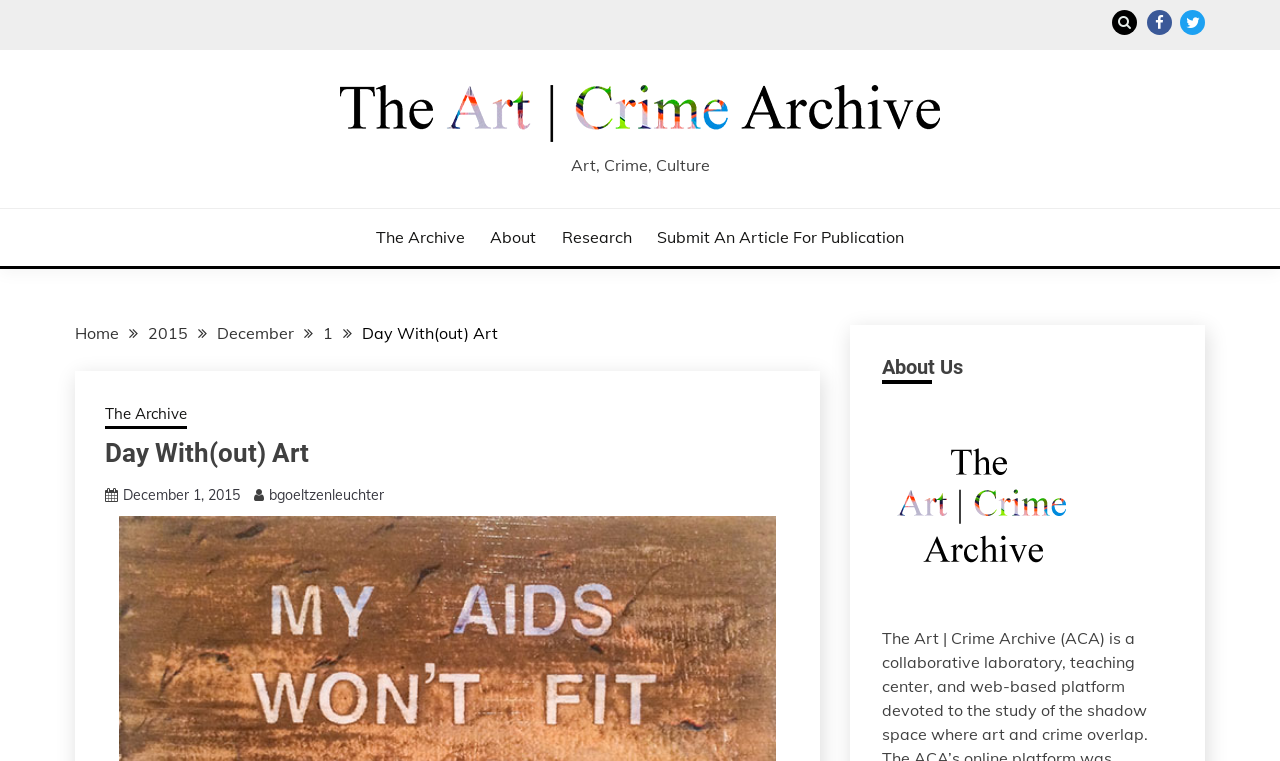Please determine the bounding box coordinates of the area that needs to be clicked to complete this task: 'Click the Twitter icon'. The coordinates must be four float numbers between 0 and 1, formatted as [left, top, right, bottom].

[0.922, 0.013, 0.941, 0.046]